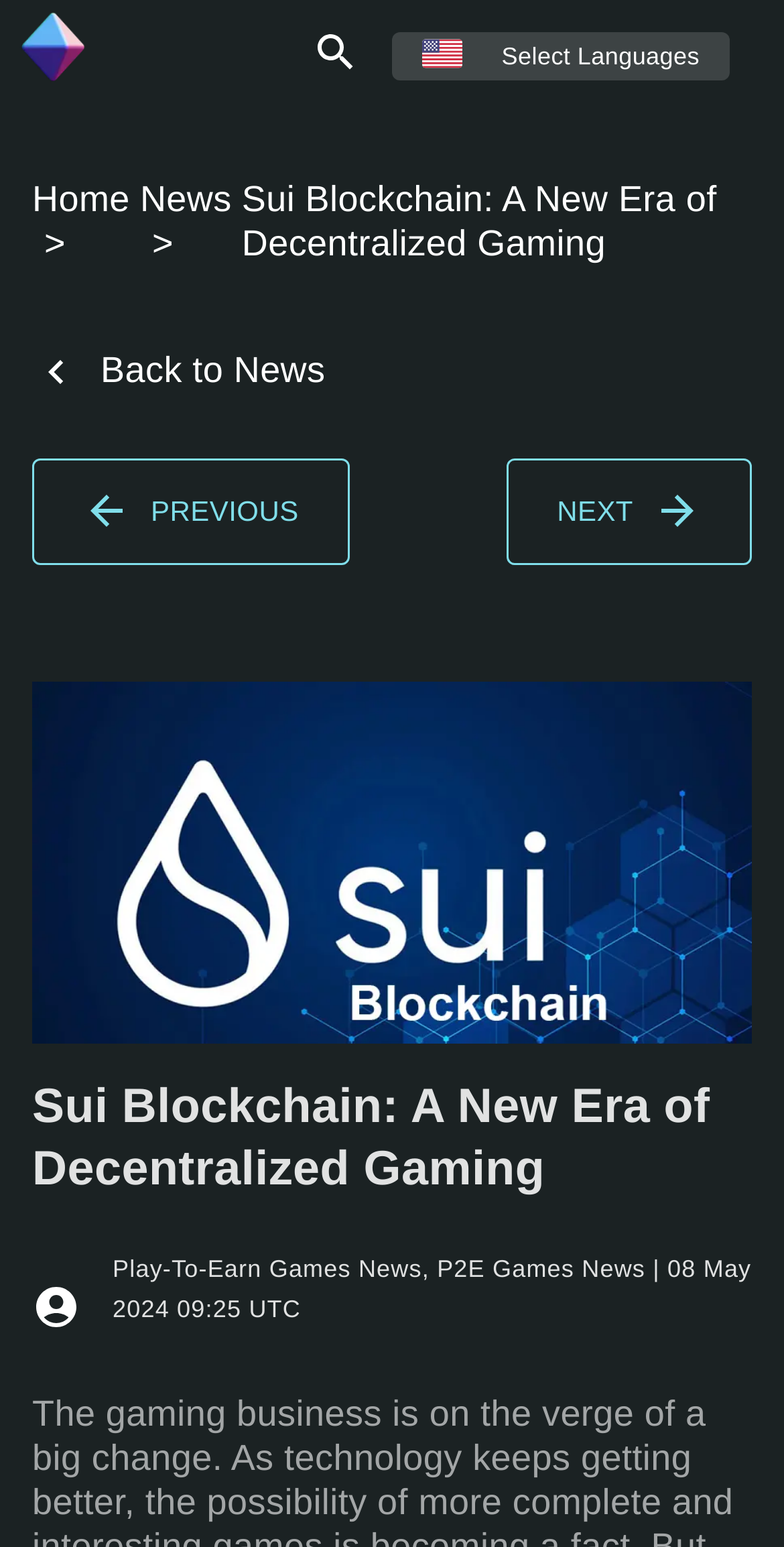Locate the primary heading on the webpage and return its text.

Sui Blockchain: A New Era of Decentralized Gaming